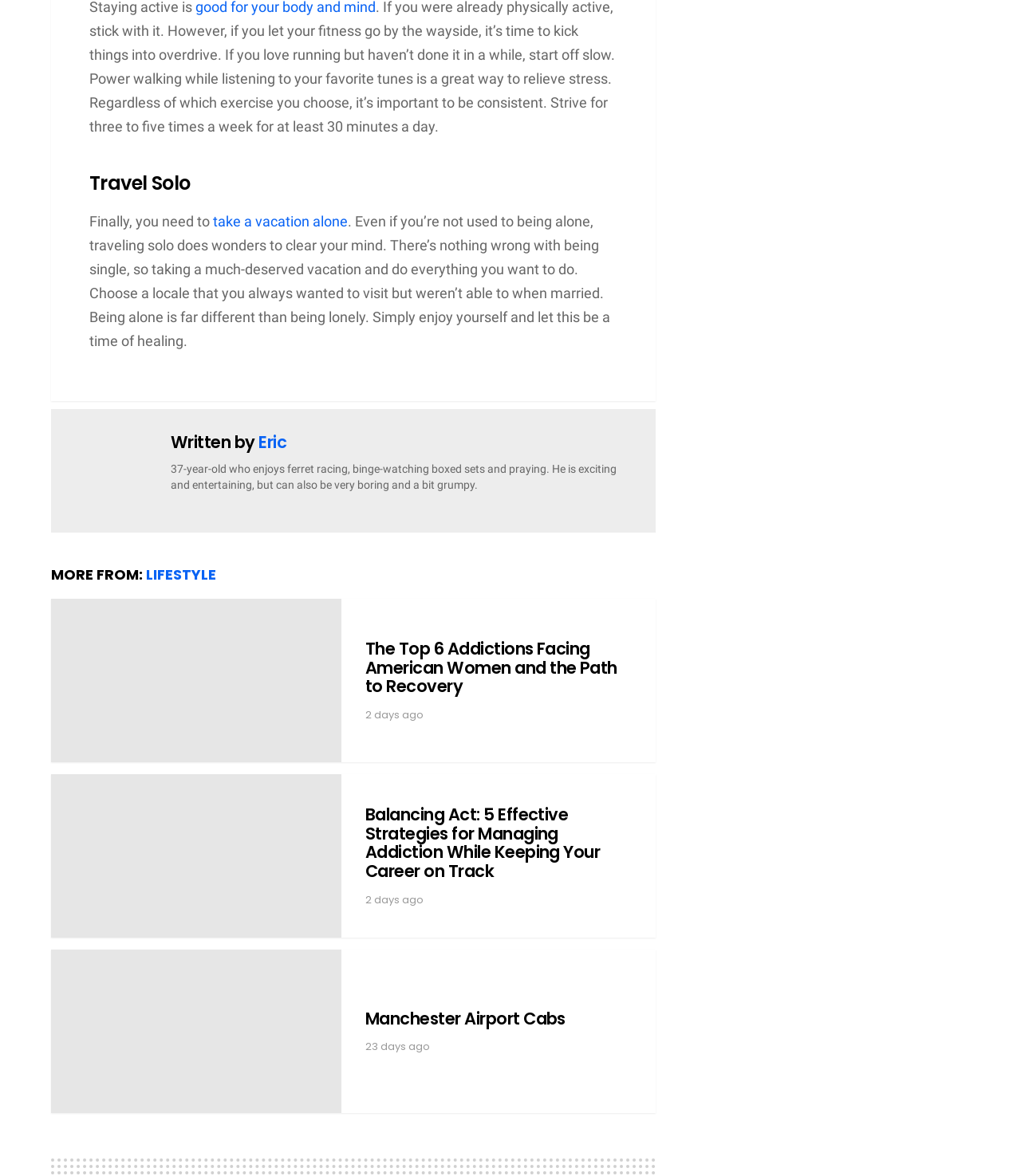What is the topic of the second article?
Respond to the question with a well-detailed and thorough answer.

I examined the second article element and found a heading element with the text 'The Top 6 Addictions Facing American Women and the Path to Recovery', which suggests that the topic of the second article is addiction recovery.